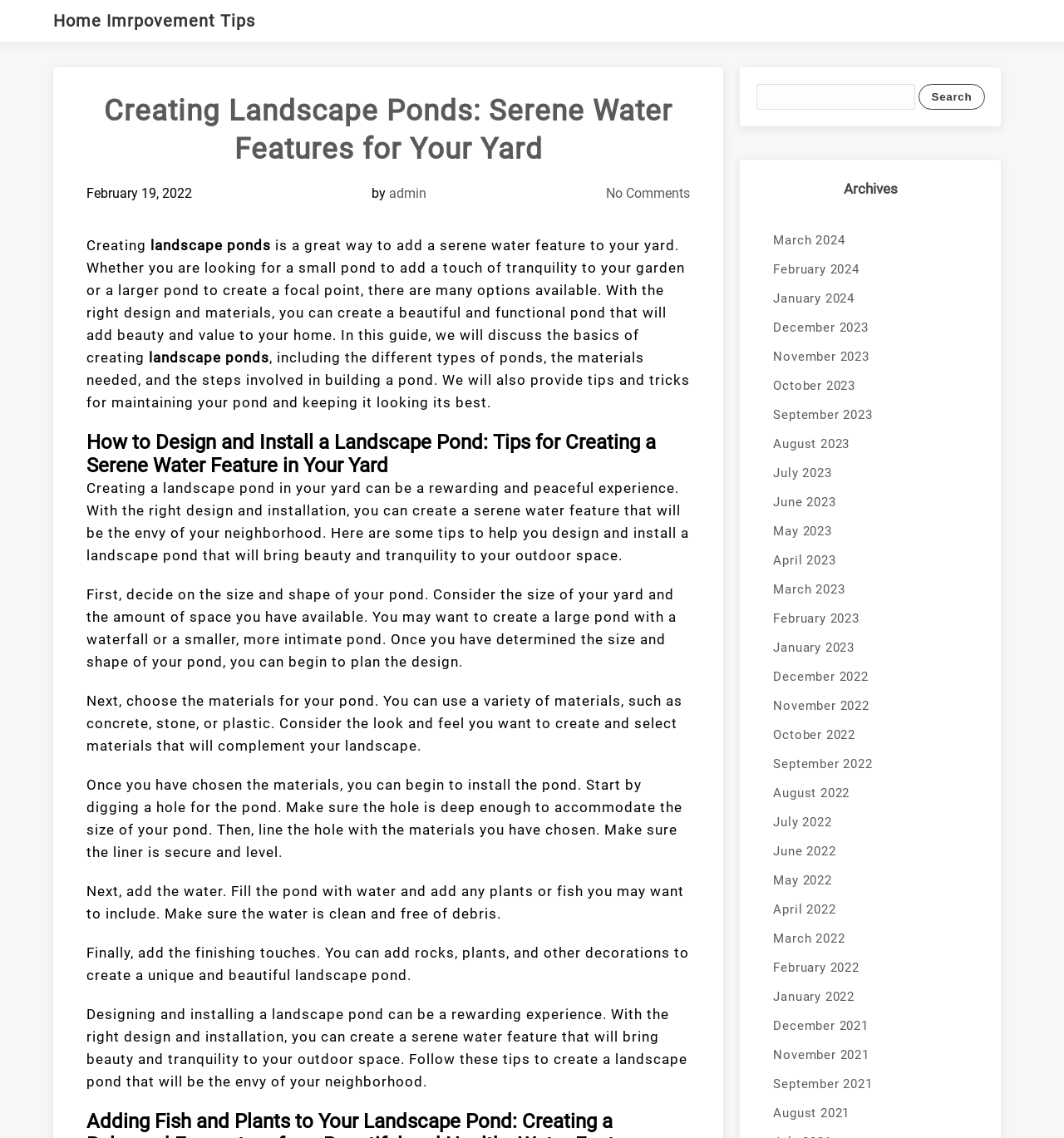What is the date of the article?
Please provide a comprehensive answer based on the details in the screenshot.

The date of the article can be found in the section above the article title, which says 'February 19, 2022'.